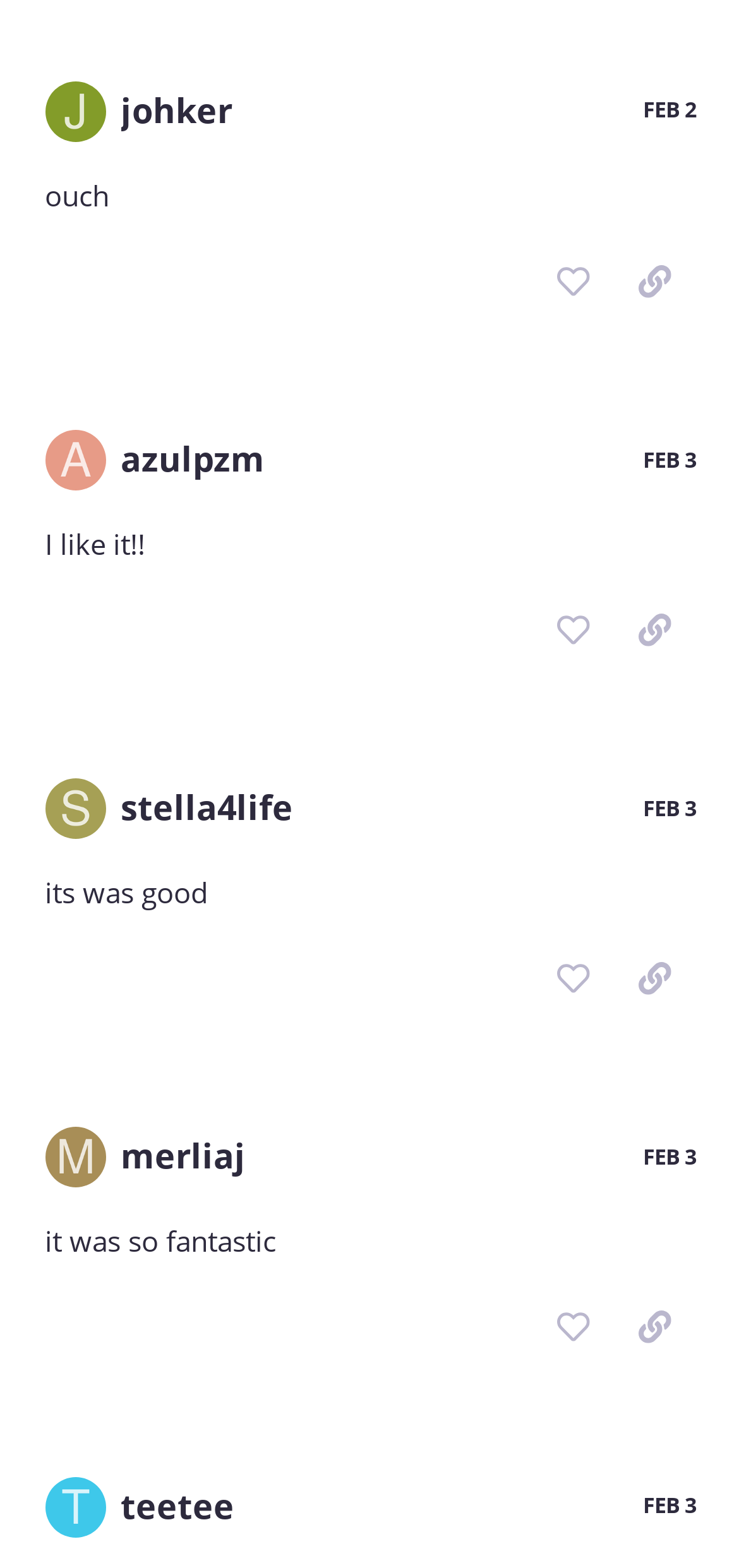Identify the bounding box coordinates of the specific part of the webpage to click to complete this instruction: "View the post by @teetee".

[0.163, 0.936, 0.942, 0.99]